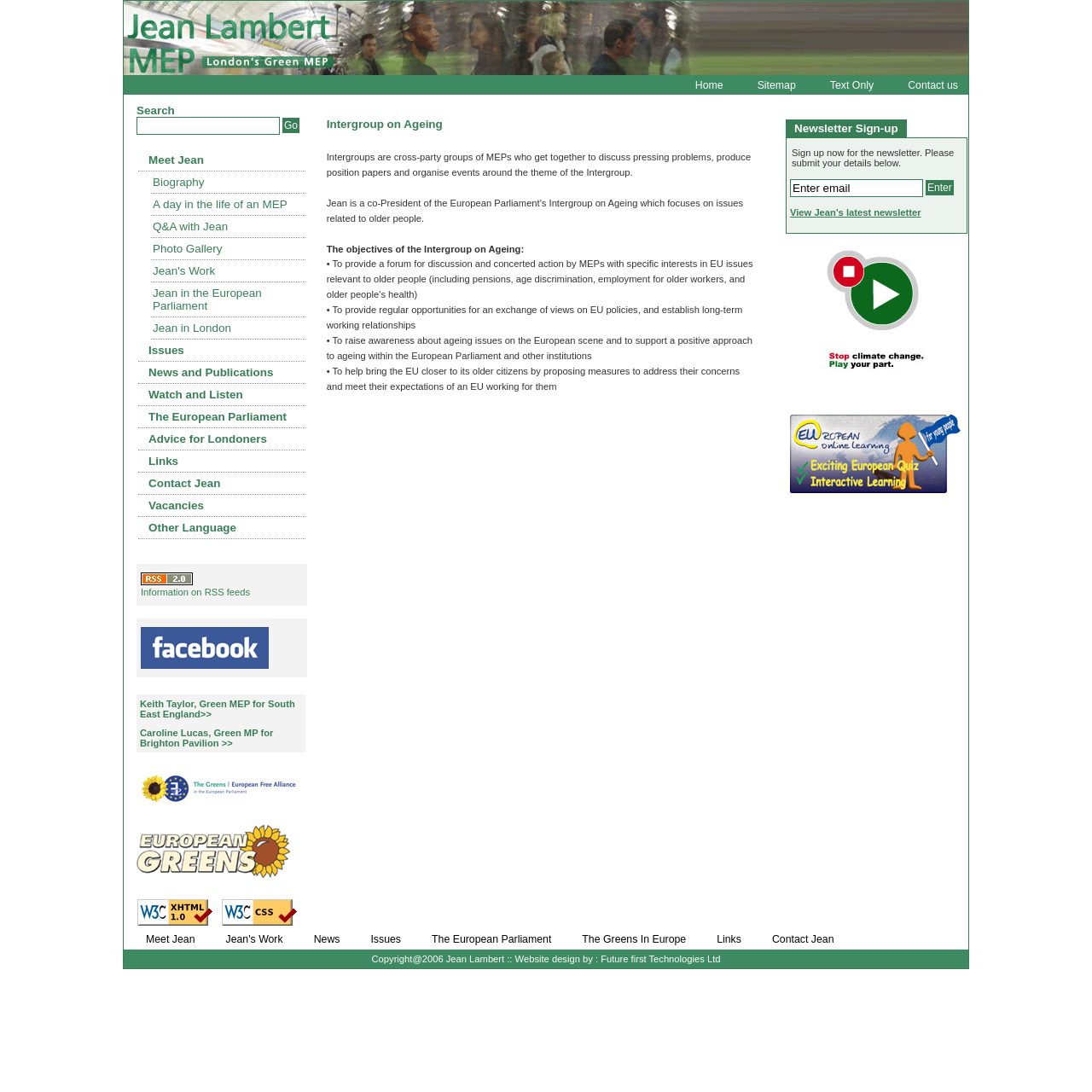Locate the bounding box coordinates of the segment that needs to be clicked to meet this instruction: "Search for something".

[0.125, 0.107, 0.256, 0.123]